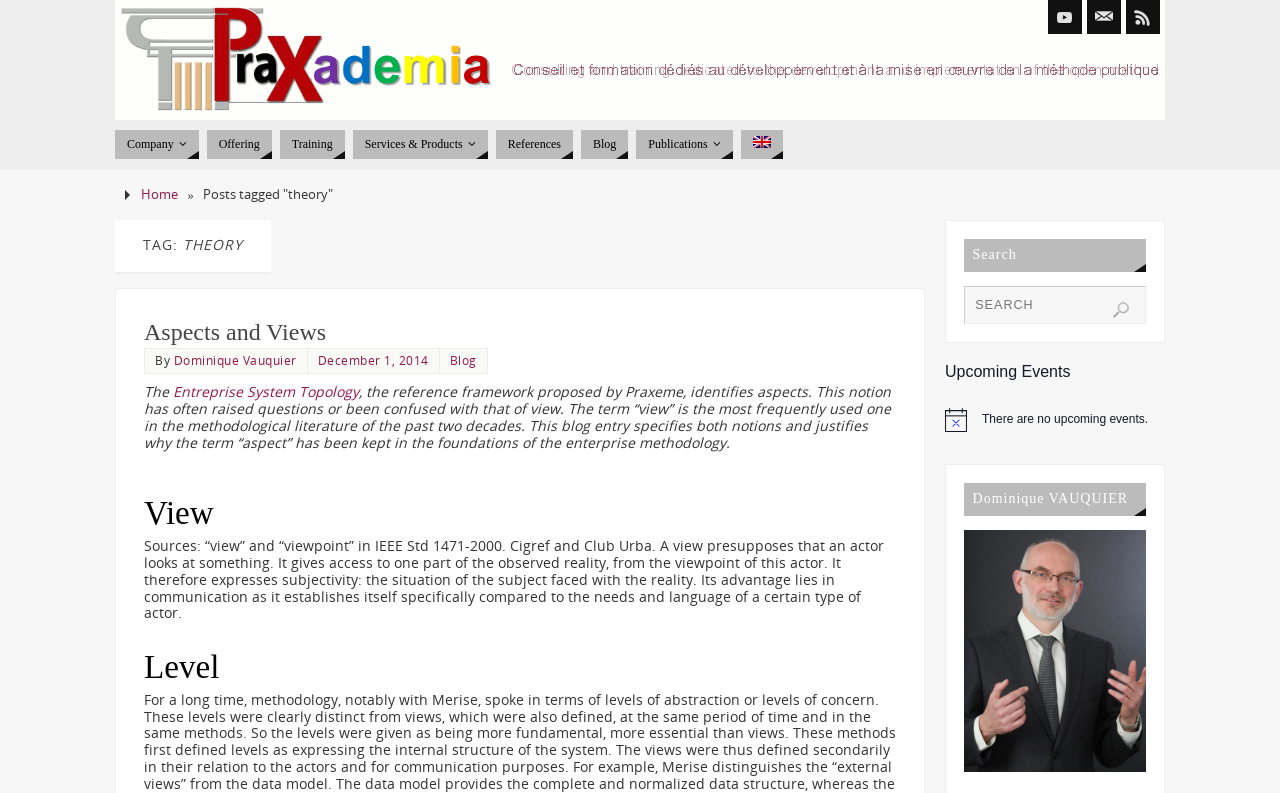Who is the author of the blog post?
Answer briefly with a single word or phrase based on the image.

Dominique Vauquier